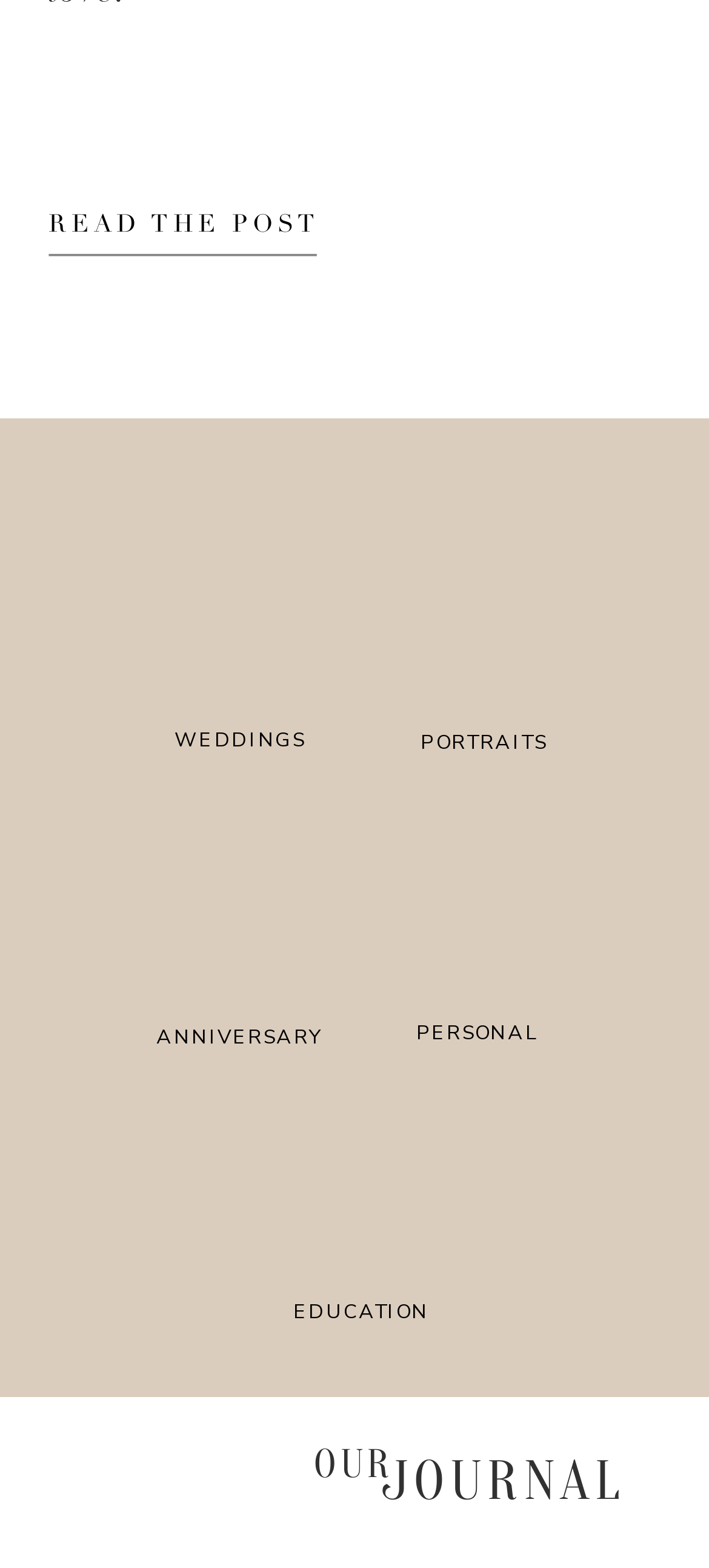Can you look at the image and give a comprehensive answer to the question:
What is the theme of the 'ANNIVERSARY' link?

The 'ANNIVERSARY' link is located near the 'PERSONAL' link, and its bounding box coordinates suggest that it is part of the same section. Therefore, it is likely that the 'ANNIVERSARY' link is related to personal events or occasions.